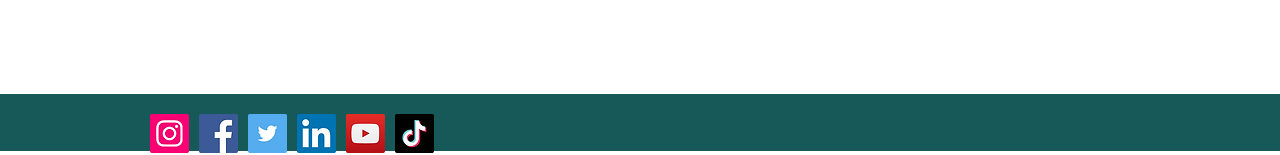What social media platforms are listed?
Please give a detailed and thorough answer to the question, covering all relevant points.

By examining the social bar section at the bottom of the webpage, we can see a list of social media platforms, including Instagram, Facebook, Twitter, LinkedIn, YouTube, and TikTok, each represented by an image and a link.